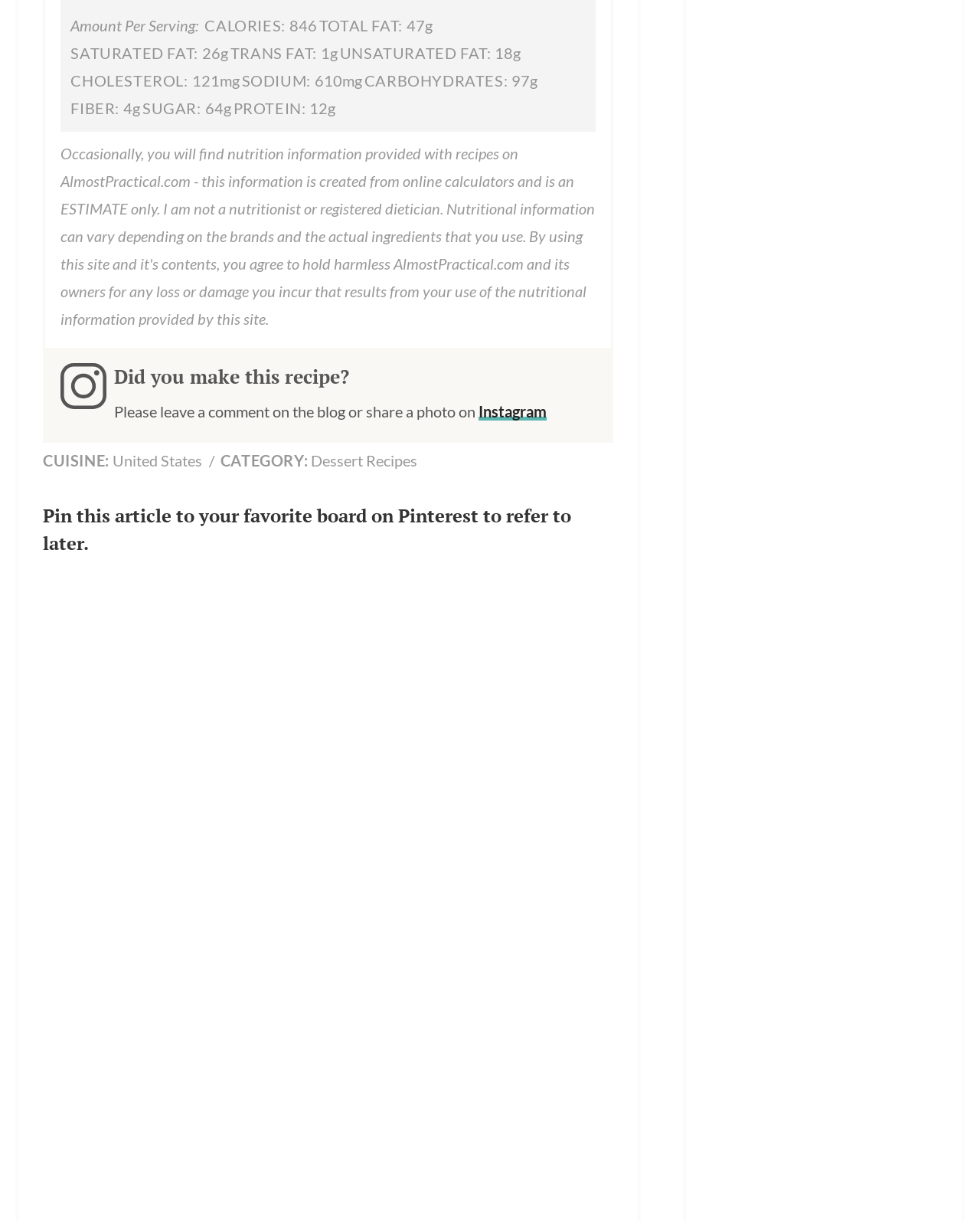How much sugar is in the recipe?
Refer to the image and answer the question using a single word or phrase.

64g